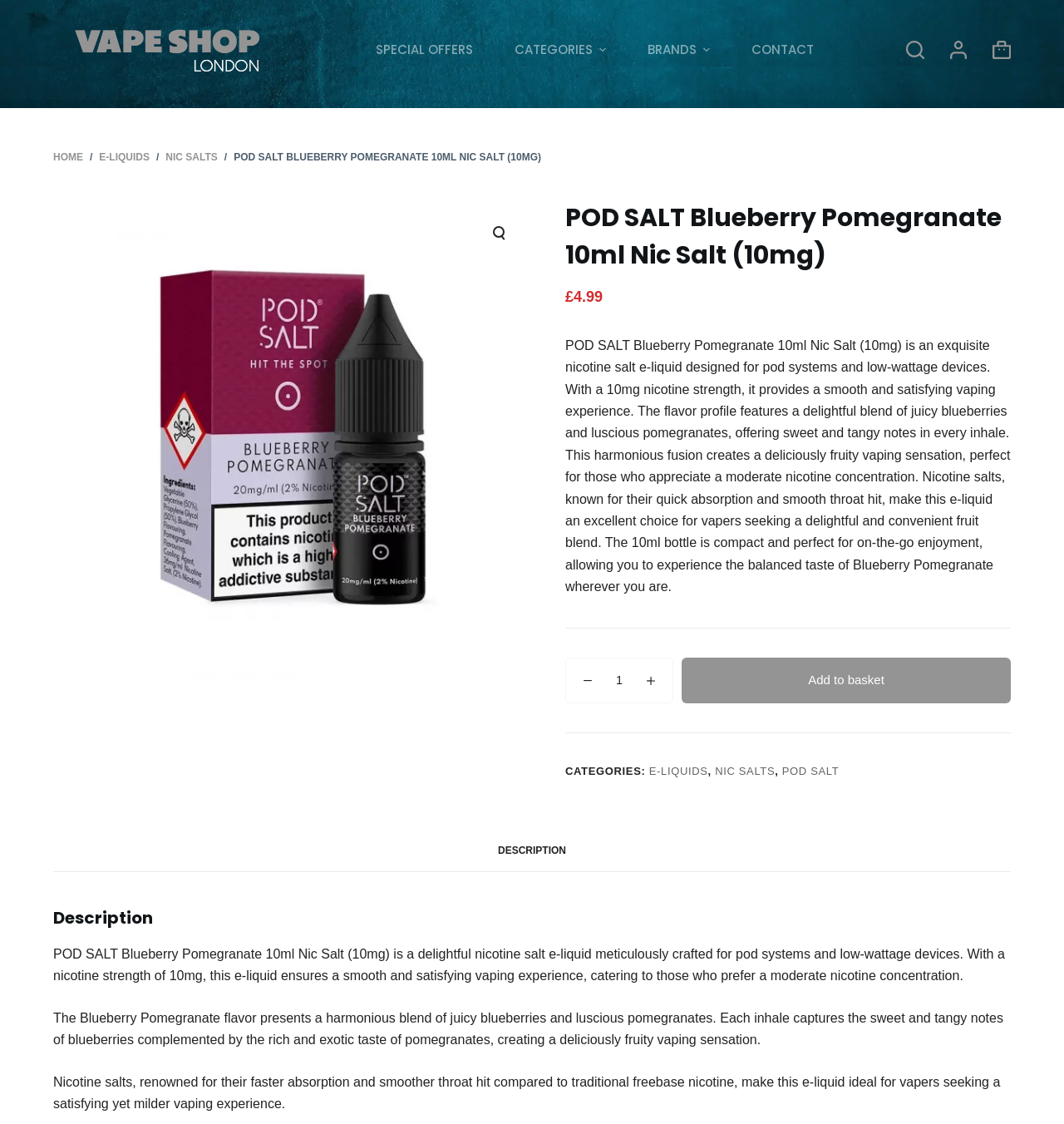Please locate the bounding box coordinates of the element's region that needs to be clicked to follow the instruction: "Click on the 'Gadgets' link". The bounding box coordinates should be provided as four float numbers between 0 and 1, i.e., [left, top, right, bottom].

None